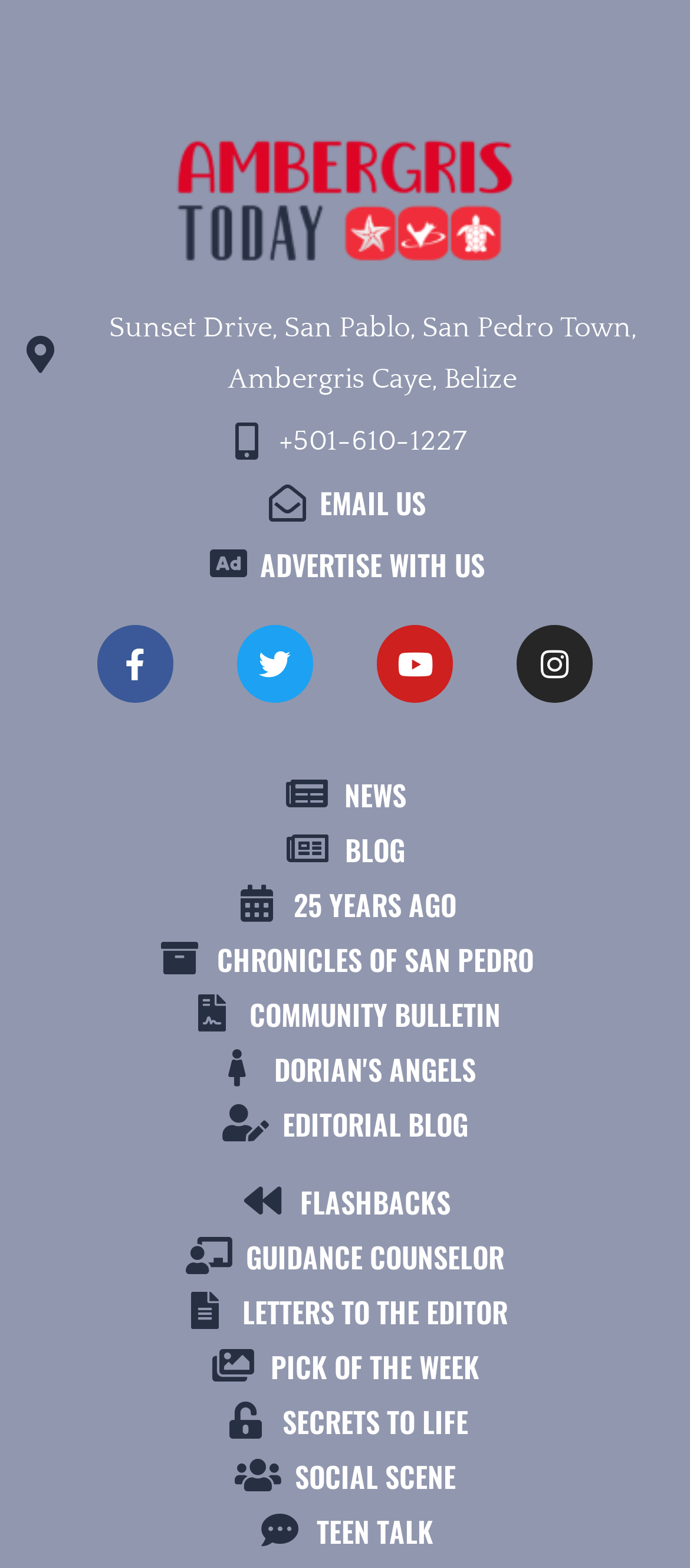Please locate the clickable area by providing the bounding box coordinates to follow this instruction: "read news".

[0.227, 0.493, 0.773, 0.52]